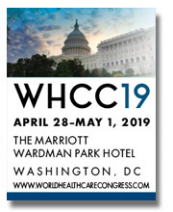Use a single word or phrase to answer the following:
What is the name of the hotel where WHCC19 took place?

The Marriott Wardman Park Hotel